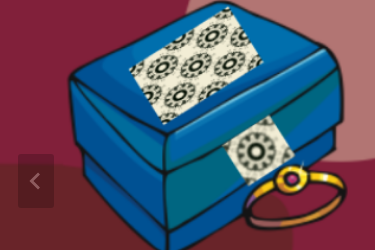Provide a one-word or short-phrase answer to the question:
What is at the center of the ring?

Round gem